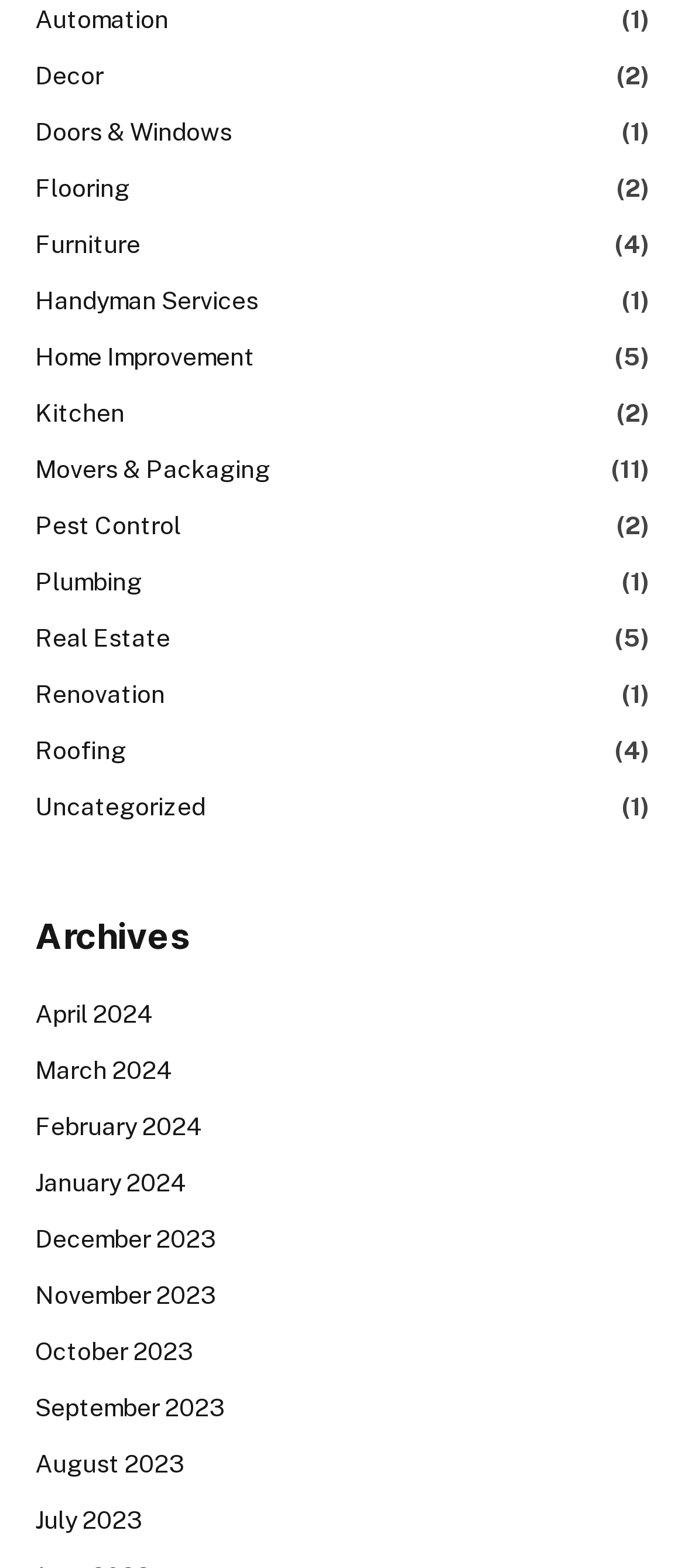How many months are listed in the archives?
Observe the image and answer the question with a one-word or short phrase response.

12